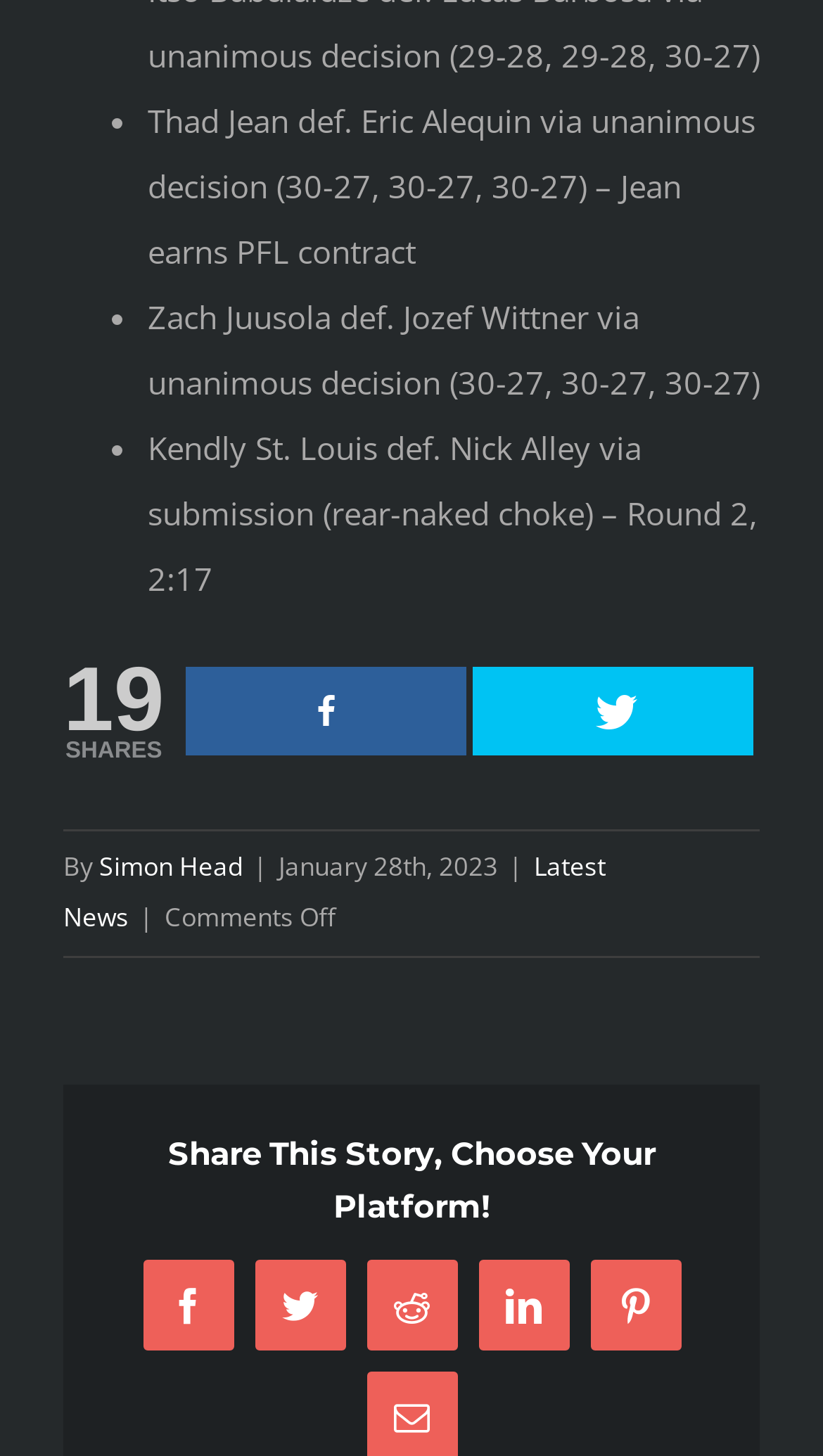Please specify the bounding box coordinates of the area that should be clicked to accomplish the following instruction: "View the author's profile". The coordinates should consist of four float numbers between 0 and 1, i.e., [left, top, right, bottom].

[0.121, 0.582, 0.295, 0.607]